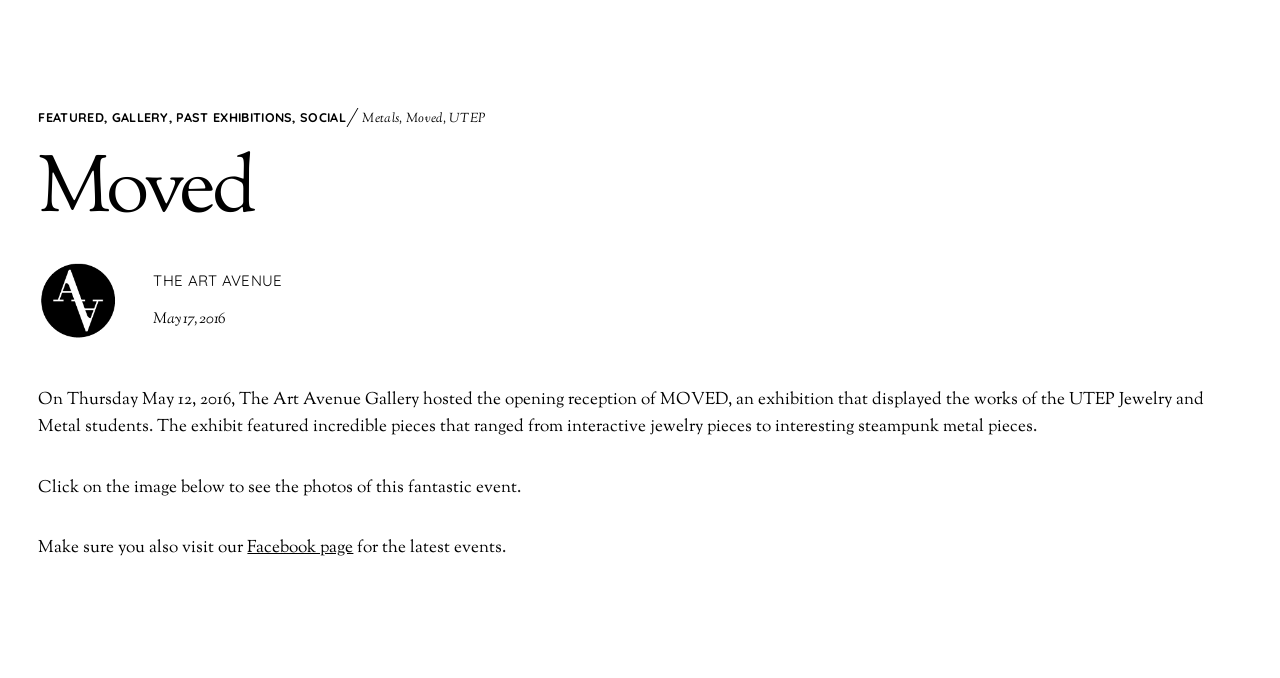Determine the bounding box for the UI element that matches this description: "The Art Avenue".

[0.12, 0.399, 0.221, 0.427]